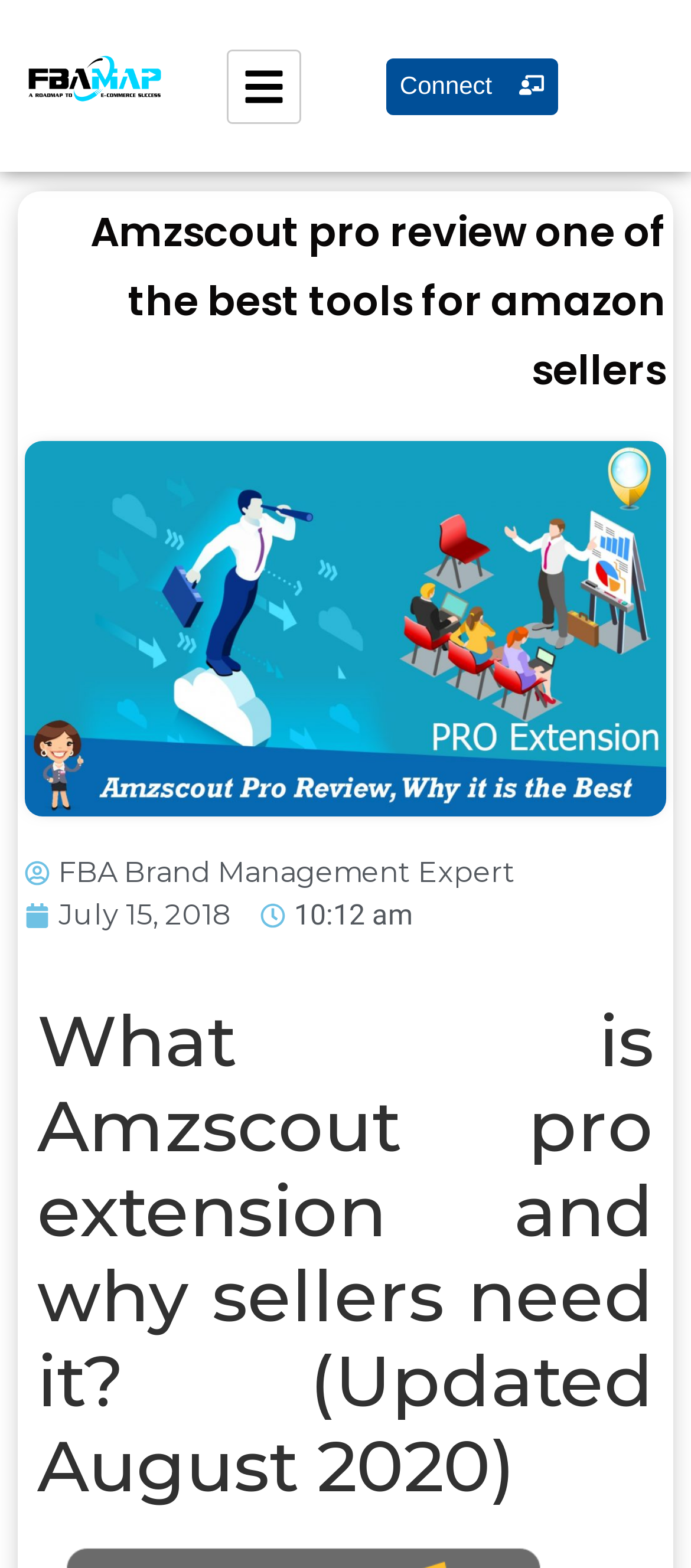Reply to the question below using a single word or brief phrase:
What is the topic of the review?

Amzscout pro